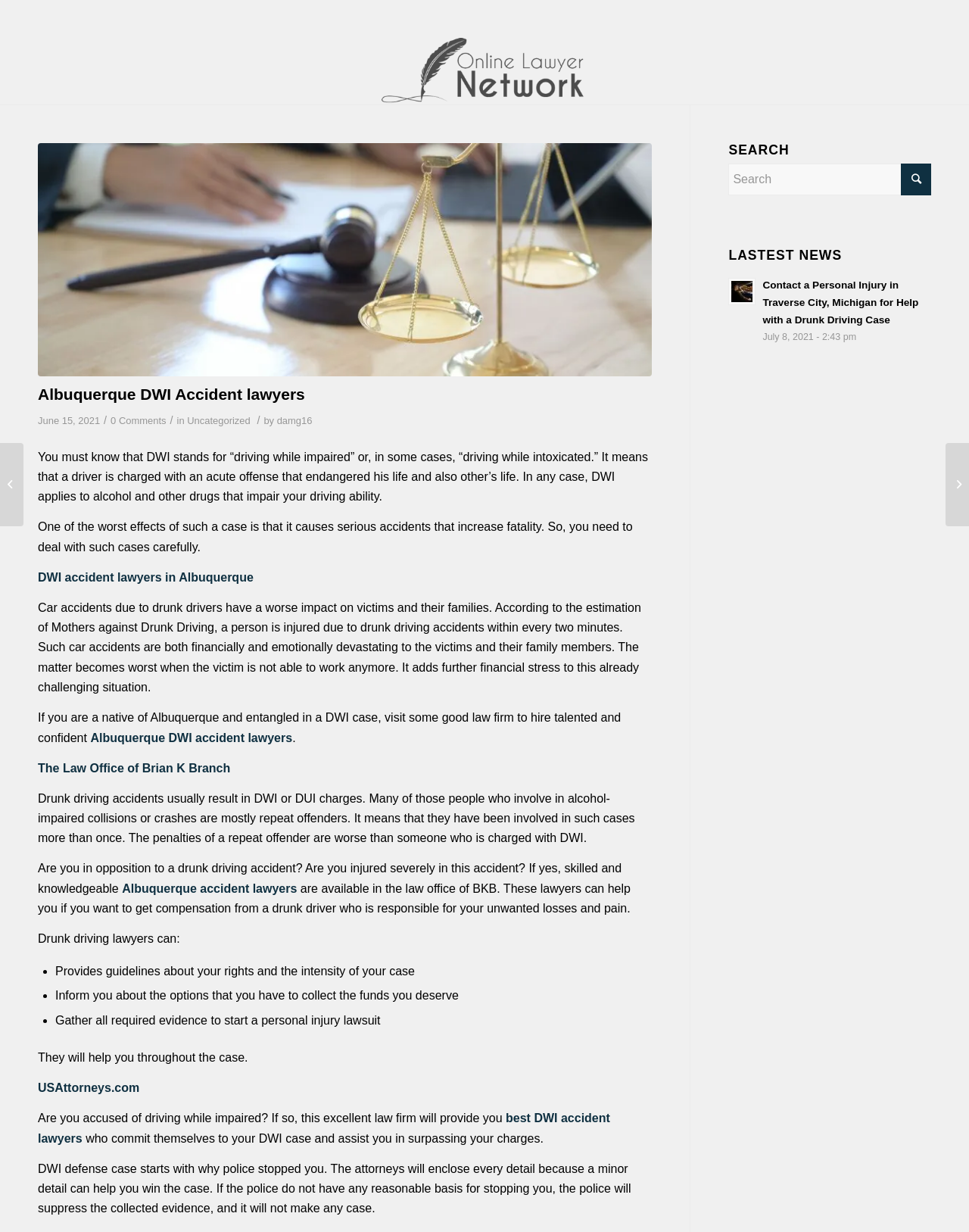Could you highlight the region that needs to be clicked to execute the instruction: "Read the latest news"?

[0.752, 0.202, 0.961, 0.214]